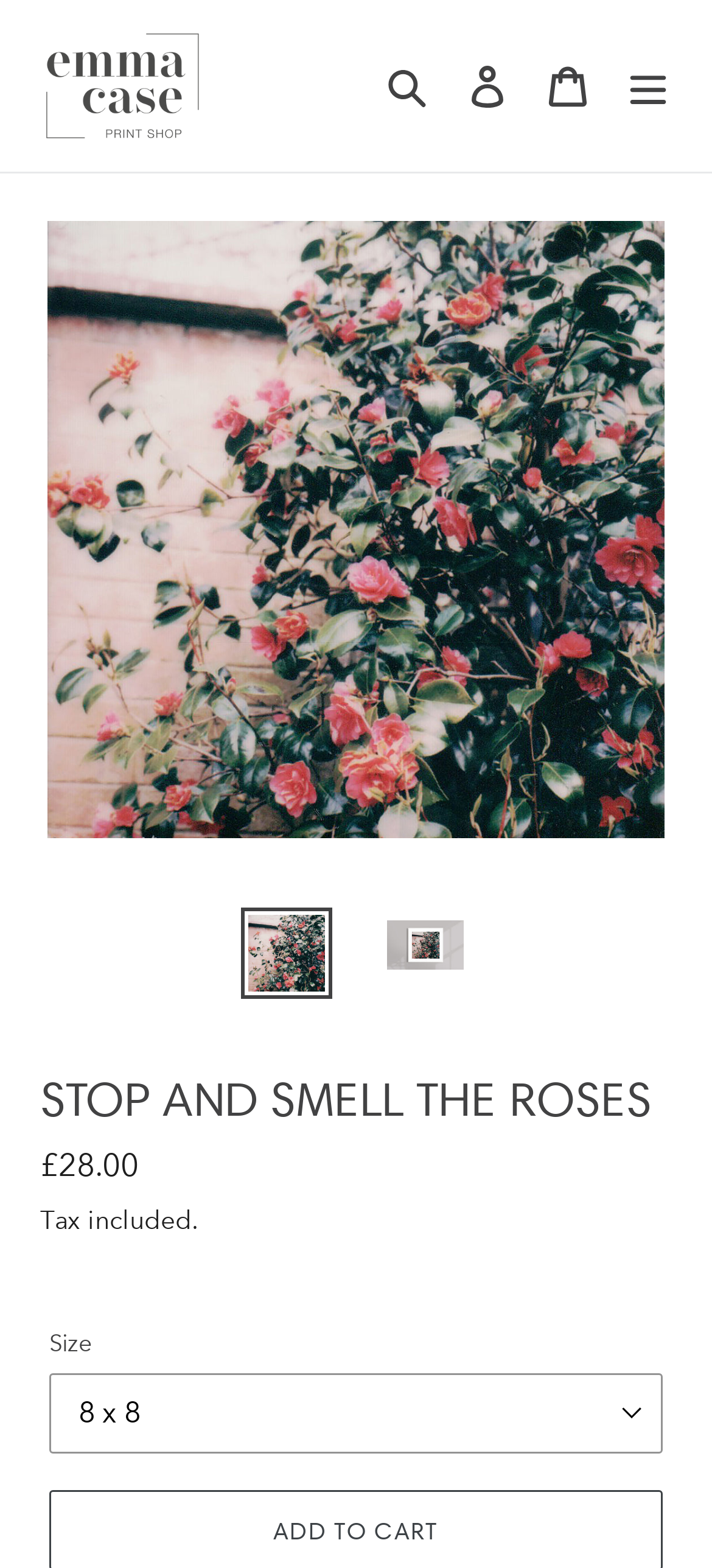Please identify the bounding box coordinates of the region to click in order to complete the task: "Select a size". The coordinates must be four float numbers between 0 and 1, specified as [left, top, right, bottom].

[0.069, 0.876, 0.931, 0.927]